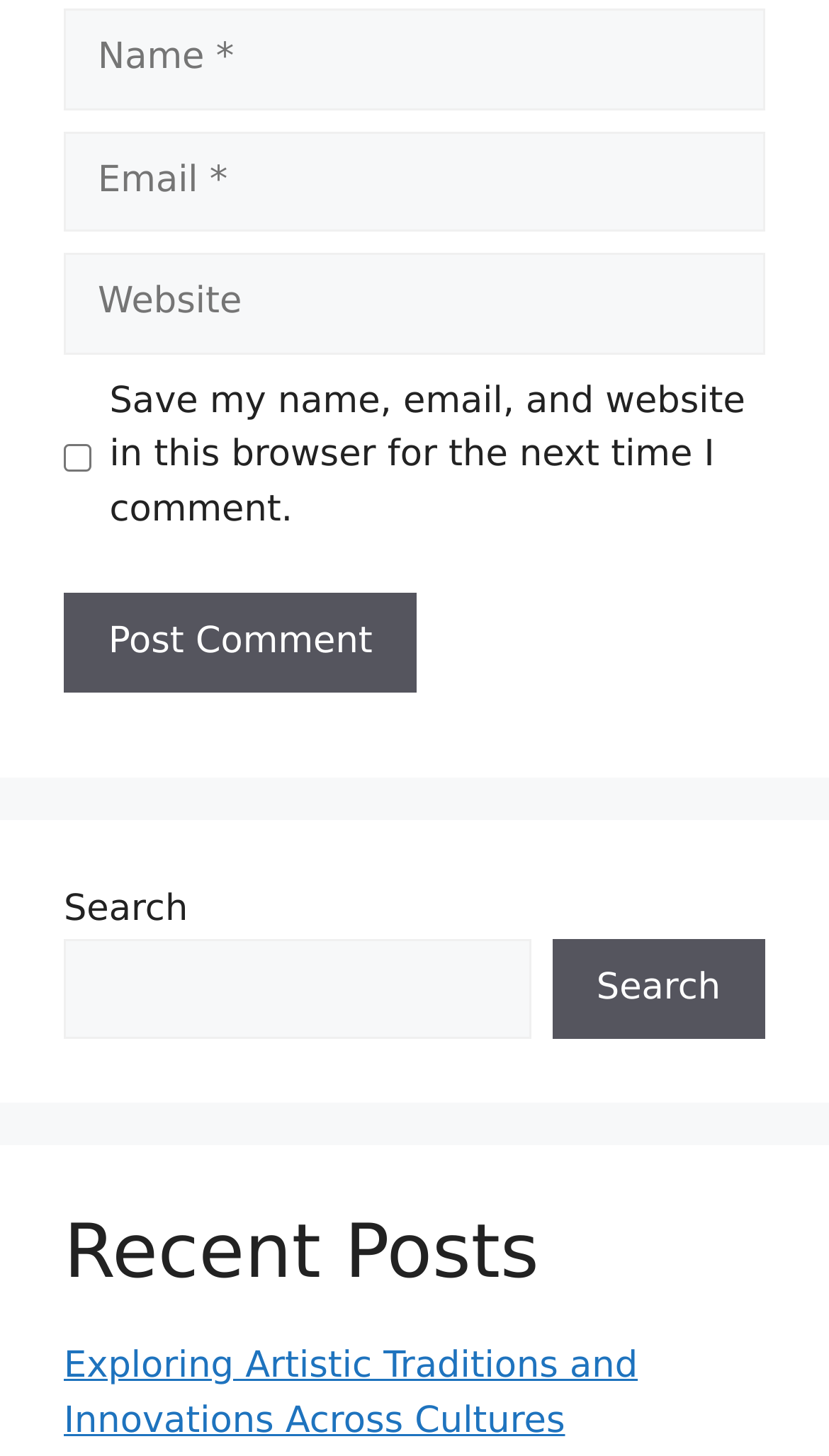How many buttons are there?
Based on the screenshot, respond with a single word or phrase.

2